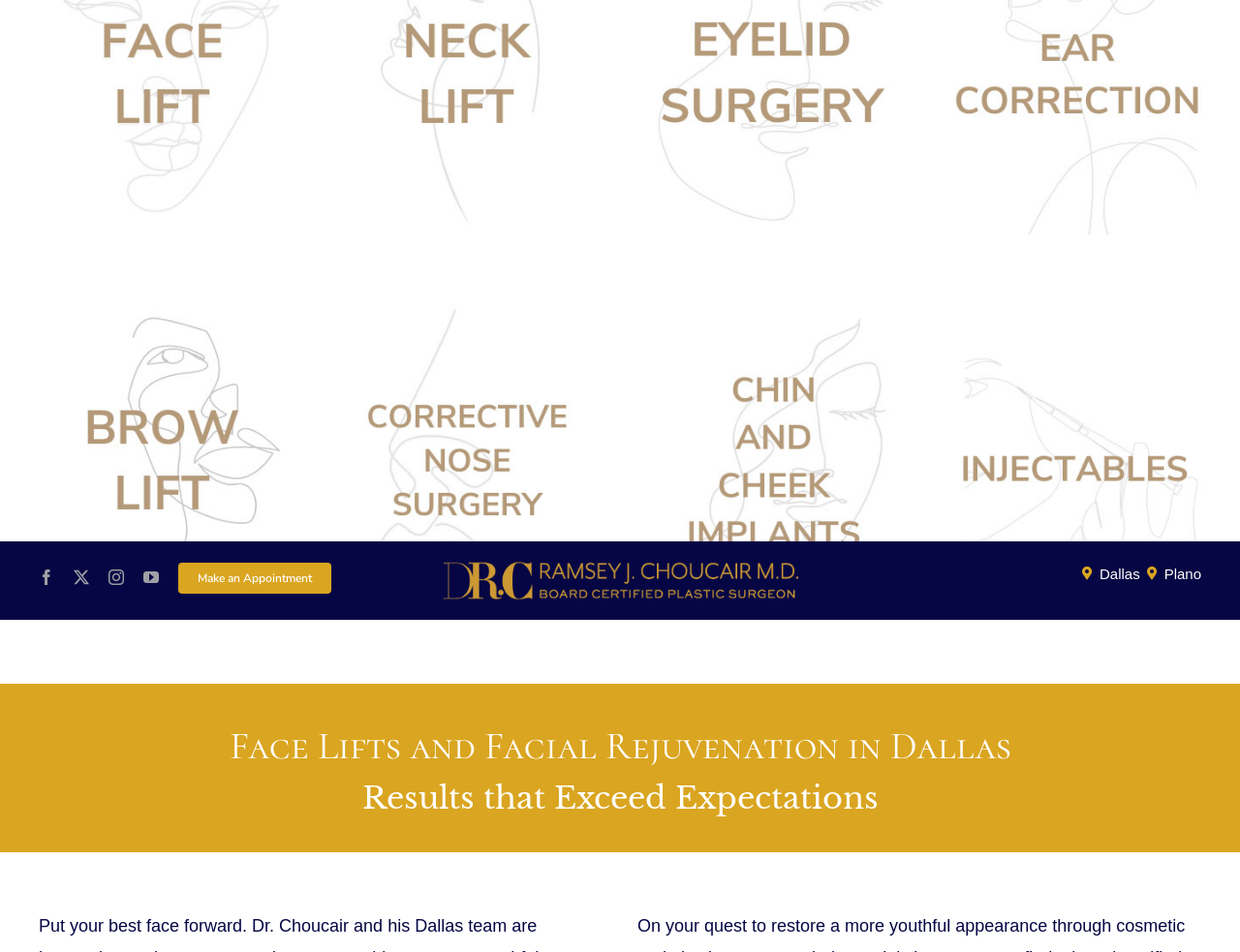Given the description "name="email" placeholder="email@example.com"", determine the bounding box of the corresponding UI element.

None